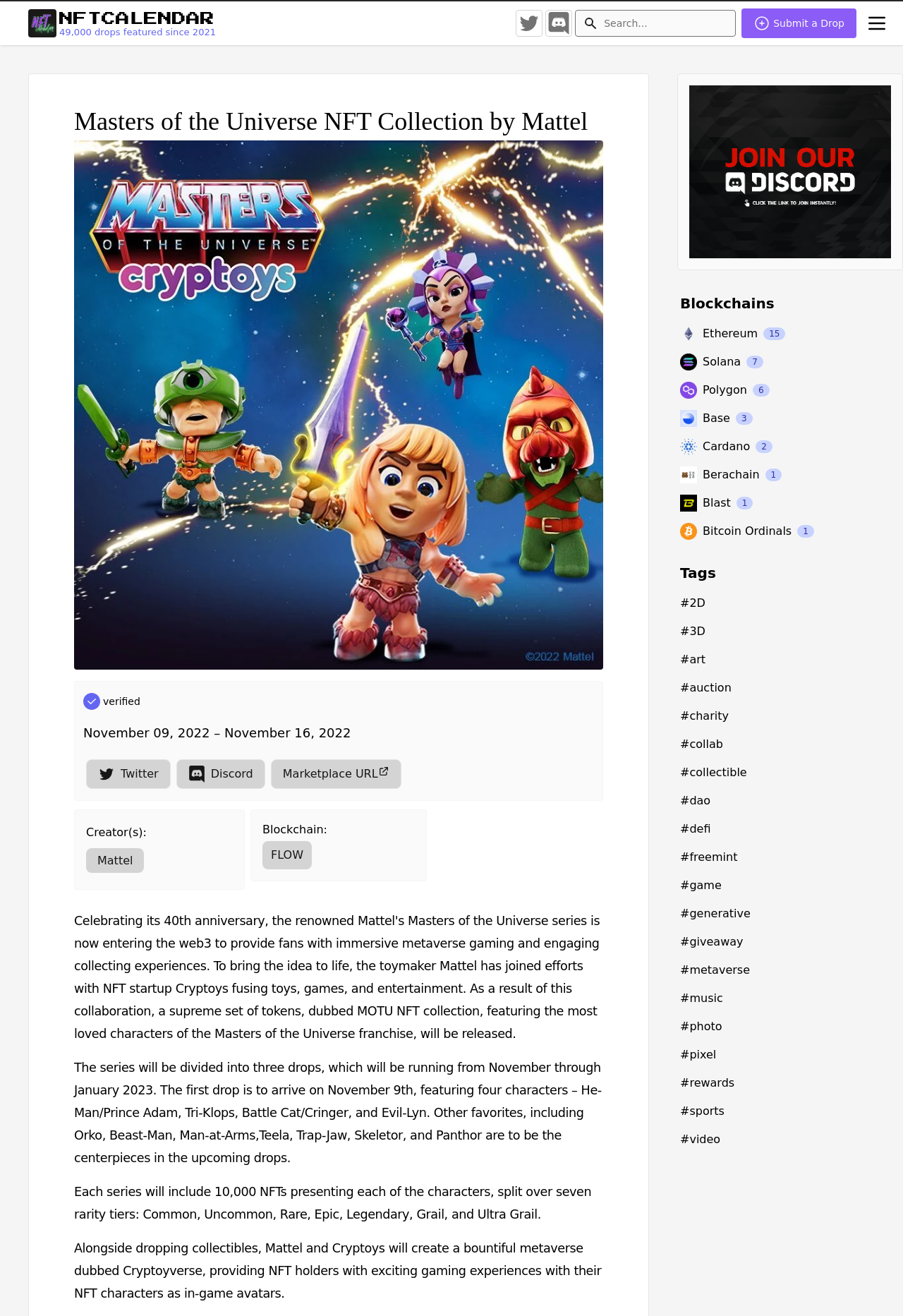Find the bounding box coordinates of the area that needs to be clicked in order to achieve the following instruction: "Search for something". The coordinates should be specified as four float numbers between 0 and 1, i.e., [left, top, right, bottom].

[0.637, 0.008, 0.815, 0.028]